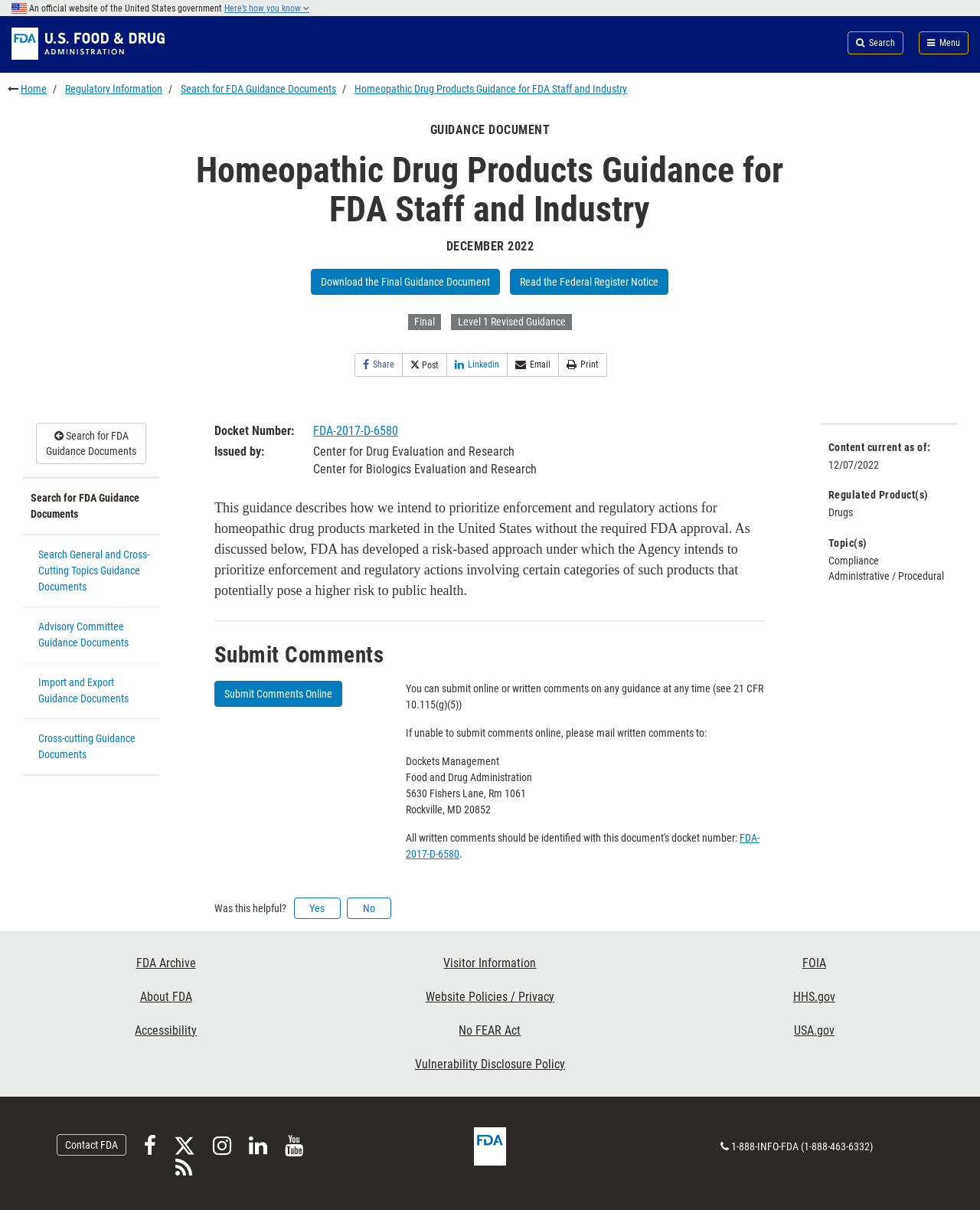Pinpoint the bounding box coordinates of the clickable element to carry out the following instruction: "Click on Home."

[0.021, 0.069, 0.048, 0.079]